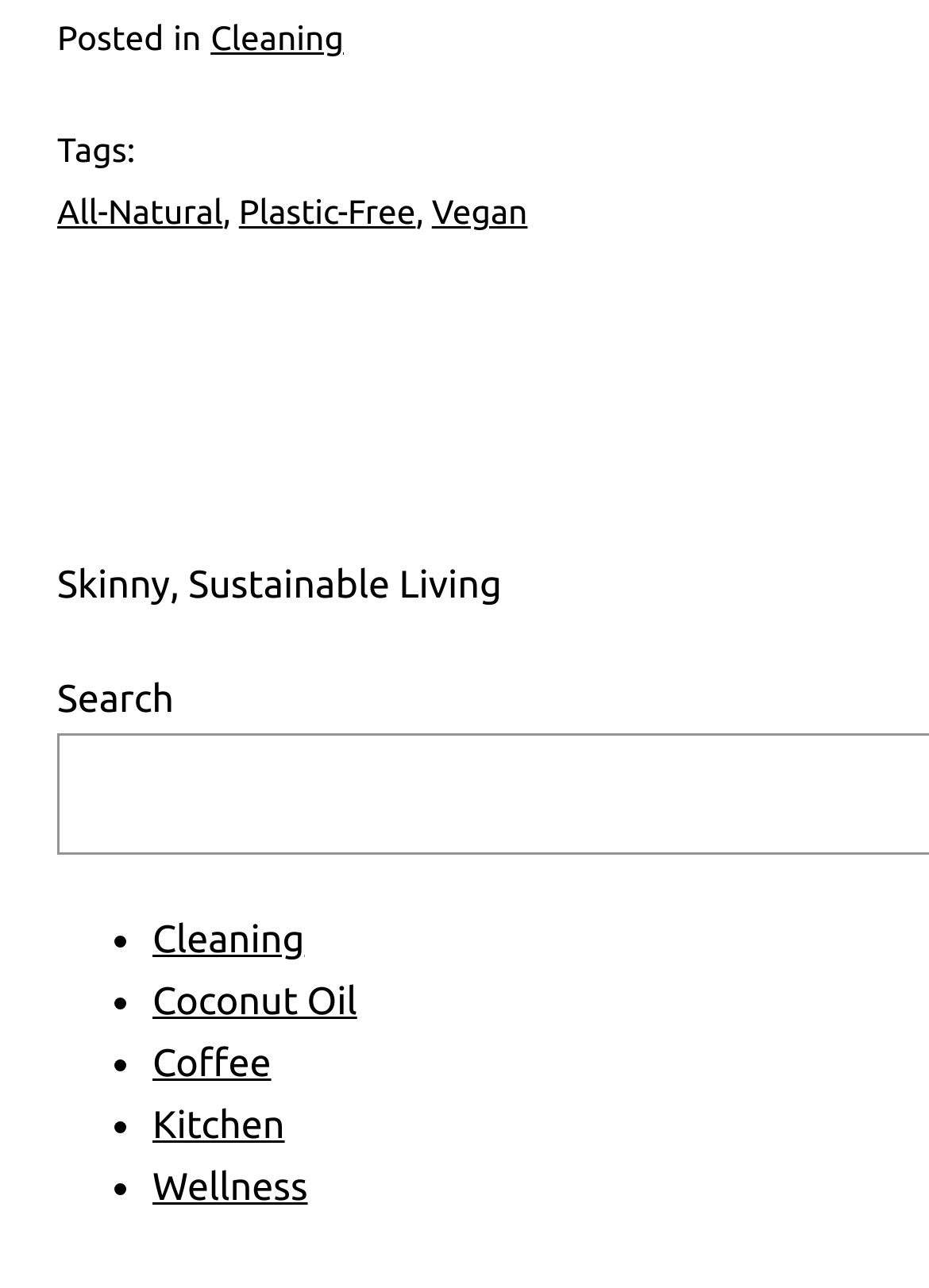What is the text above the list of links?
Examine the webpage screenshot and provide an in-depth answer to the question.

The text above the list of links is 'Search' which is a static text element with bounding box coordinates [0.062, 0.527, 0.187, 0.56]. It is located above the first list marker and the 'Skinny, Sustainable Living' link.